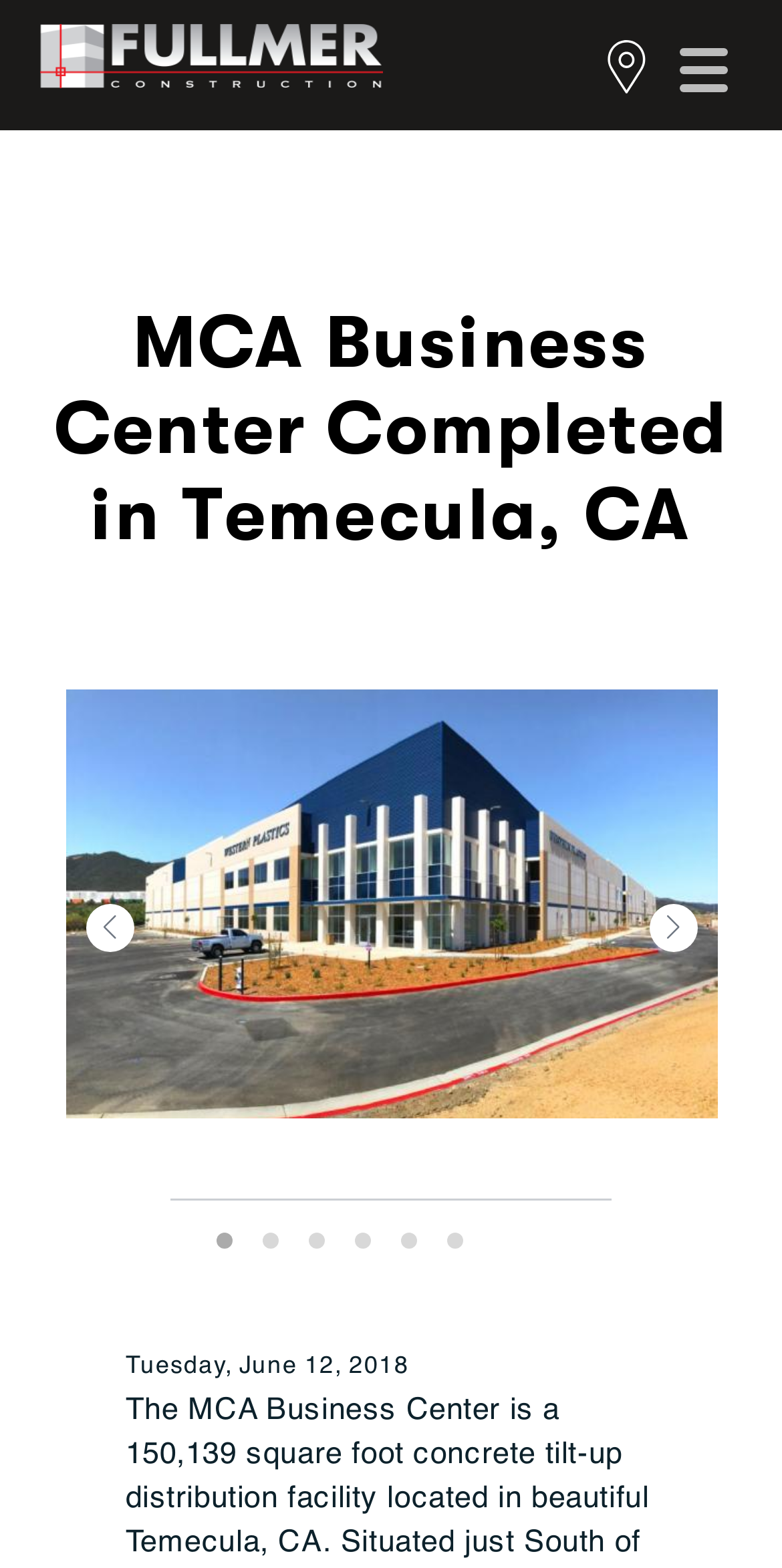Please examine the image and provide a detailed answer to the question: What is the date mentioned on the webpage?

I found a time element with a StaticText child containing the date 'Tuesday, June 12, 2018', which is the date mentioned on the webpage.